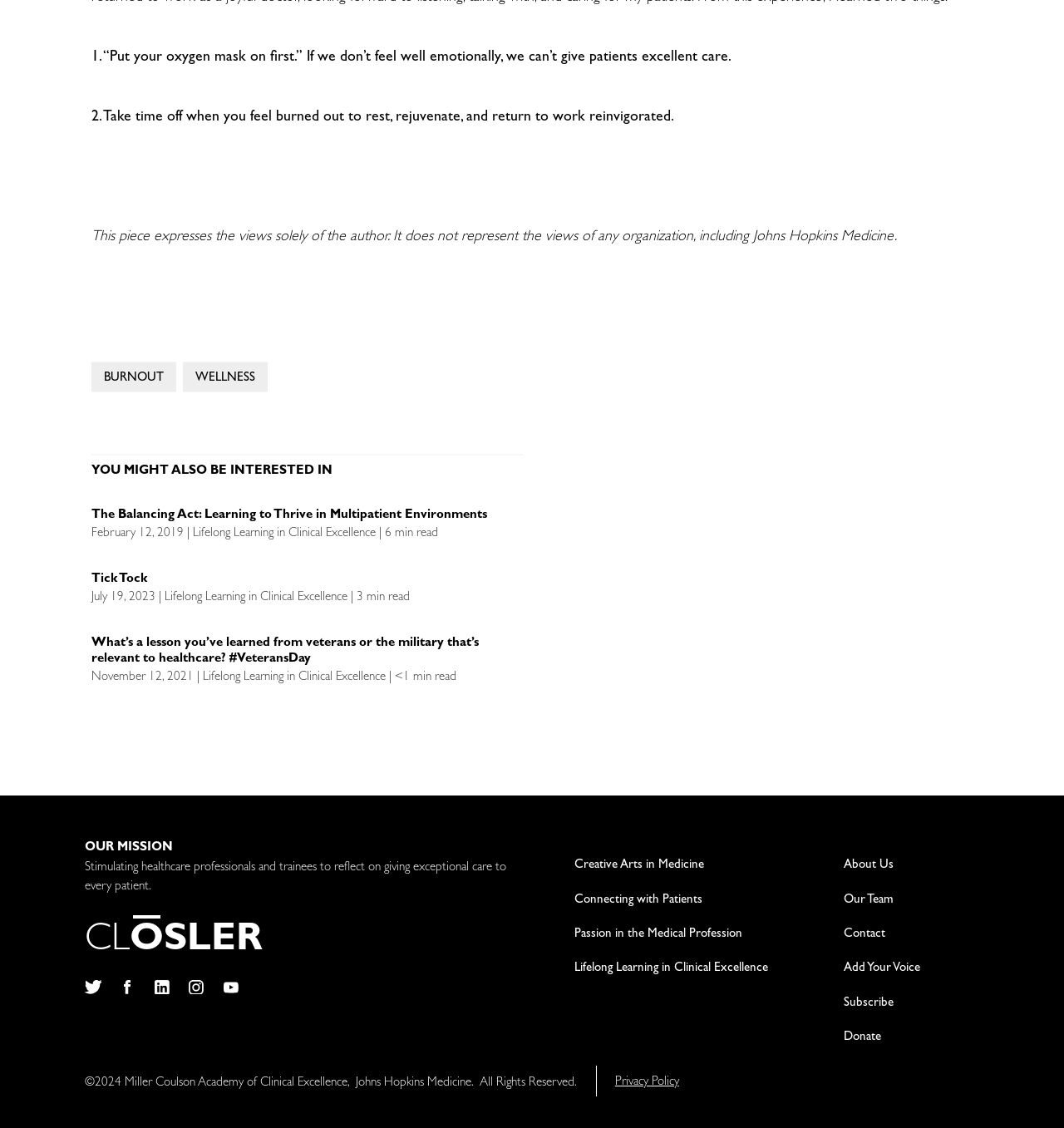Please provide a comprehensive answer to the question based on the screenshot: What is the first tip for emotional well-being?

The first tip for emotional well-being is mentioned in the first StaticText element, which says '1. “Put your oxygen mask on first.” If we don’t feel well emotionally, we can’t give patients excellent care.' This suggests that taking care of one's own emotional well-being is essential before providing care to others.